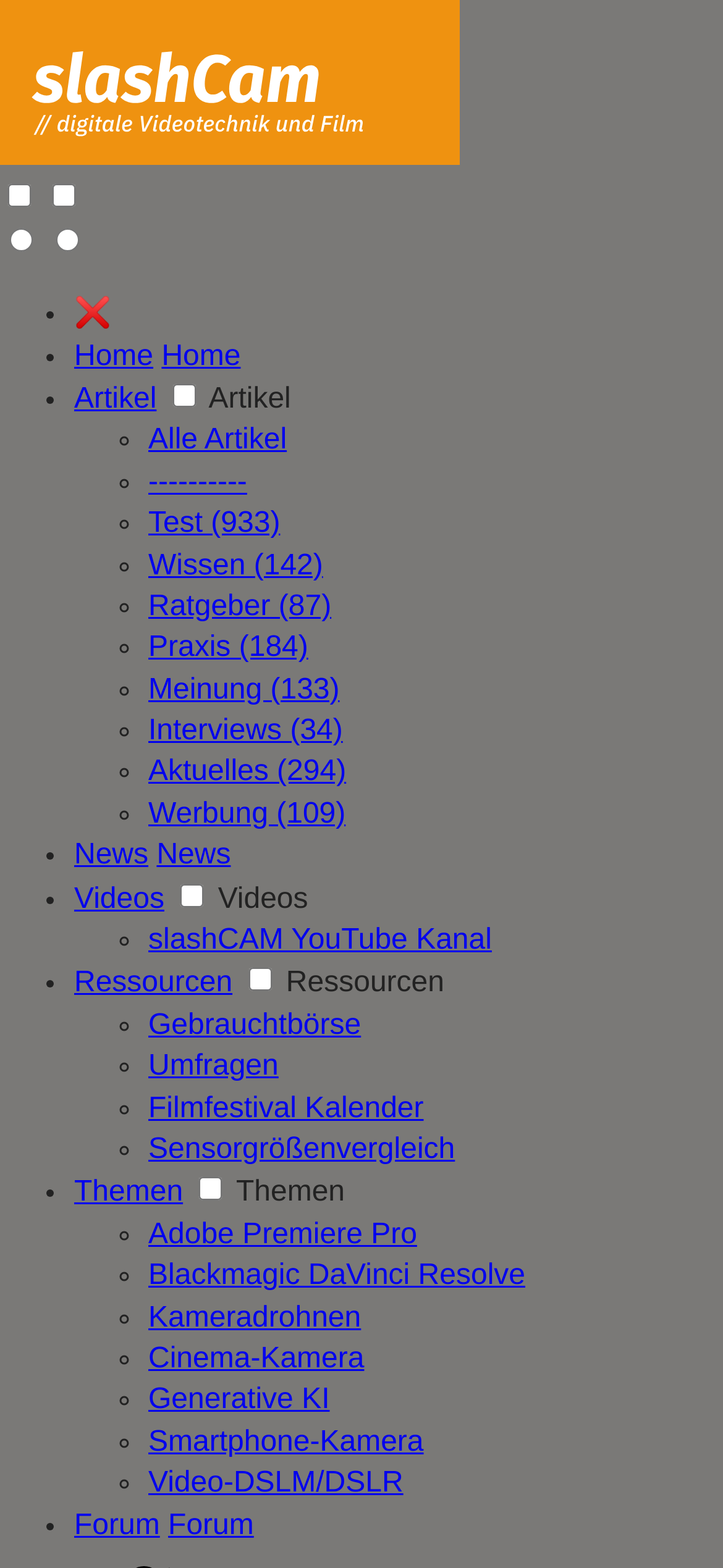Determine the bounding box coordinates for the area you should click to complete the following instruction: "Delete the search query".

None